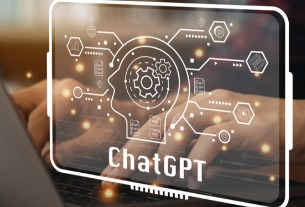Generate a complete and detailed caption for the image.

The image features a close-up view of hands typing on a laptop, symbolizing the integration of technology into daily activities. Overlaying this scene is a graphic representation of a brain with interconnected lines and icons, which visually communicates themes of artificial intelligence and data analytics. Prominently displayed is the name "ChatGPT," indicating the software's role as a tool for smart conversation and support. This imagery suggests the transformative impact of AI in everyday tasks, hinting at the potential for enhanced productivity and innovation in various sectors, particularly in business travel, as highlighted by the accompanying article on the rebranding of TripActions to Navan and the use of ChatGPT in managing expense reports.